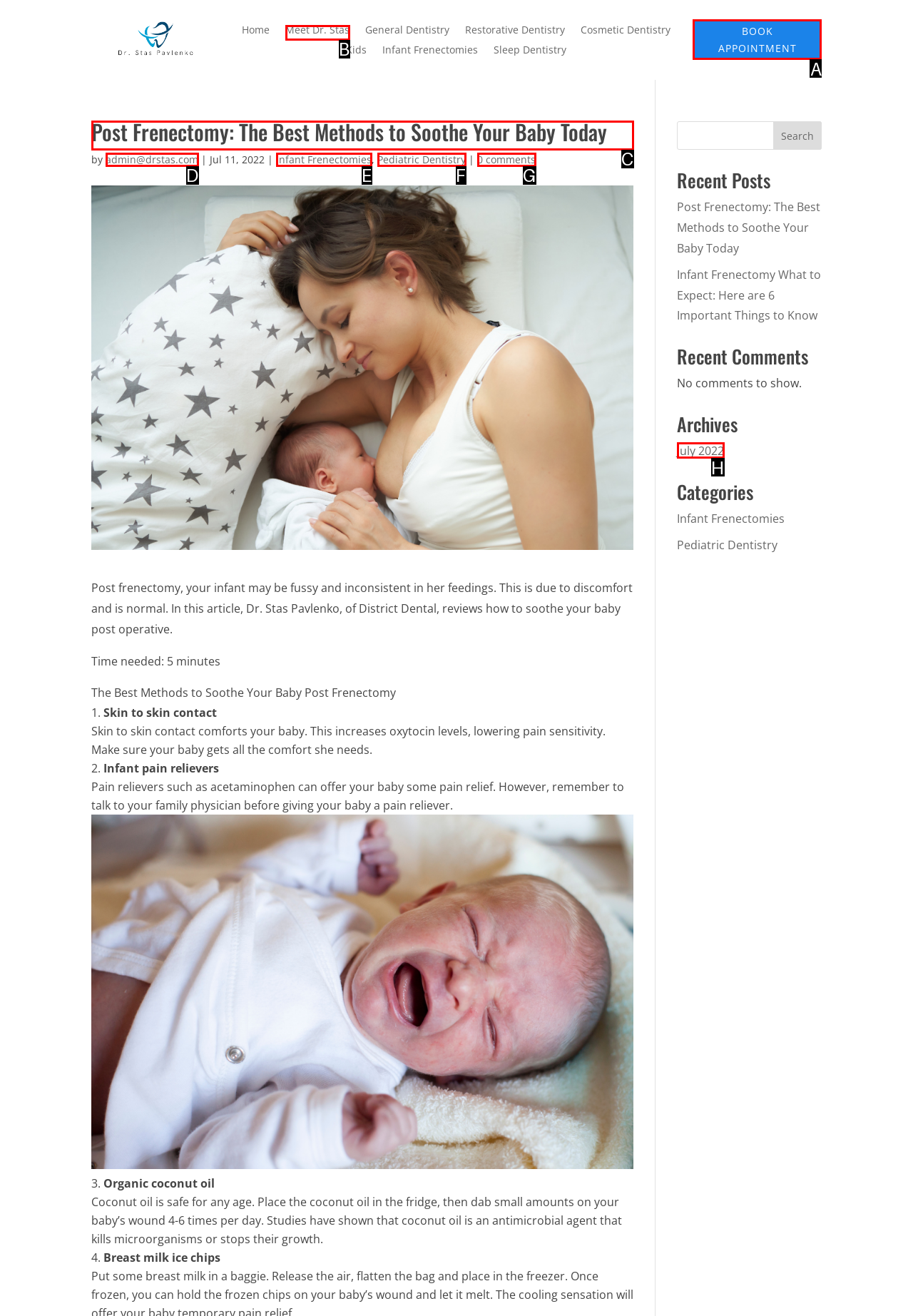Identify the correct UI element to click for this instruction: Read 'Post Frenectomy: The Best Methods to Soothe Your Baby Today' article
Respond with the appropriate option's letter from the provided choices directly.

C